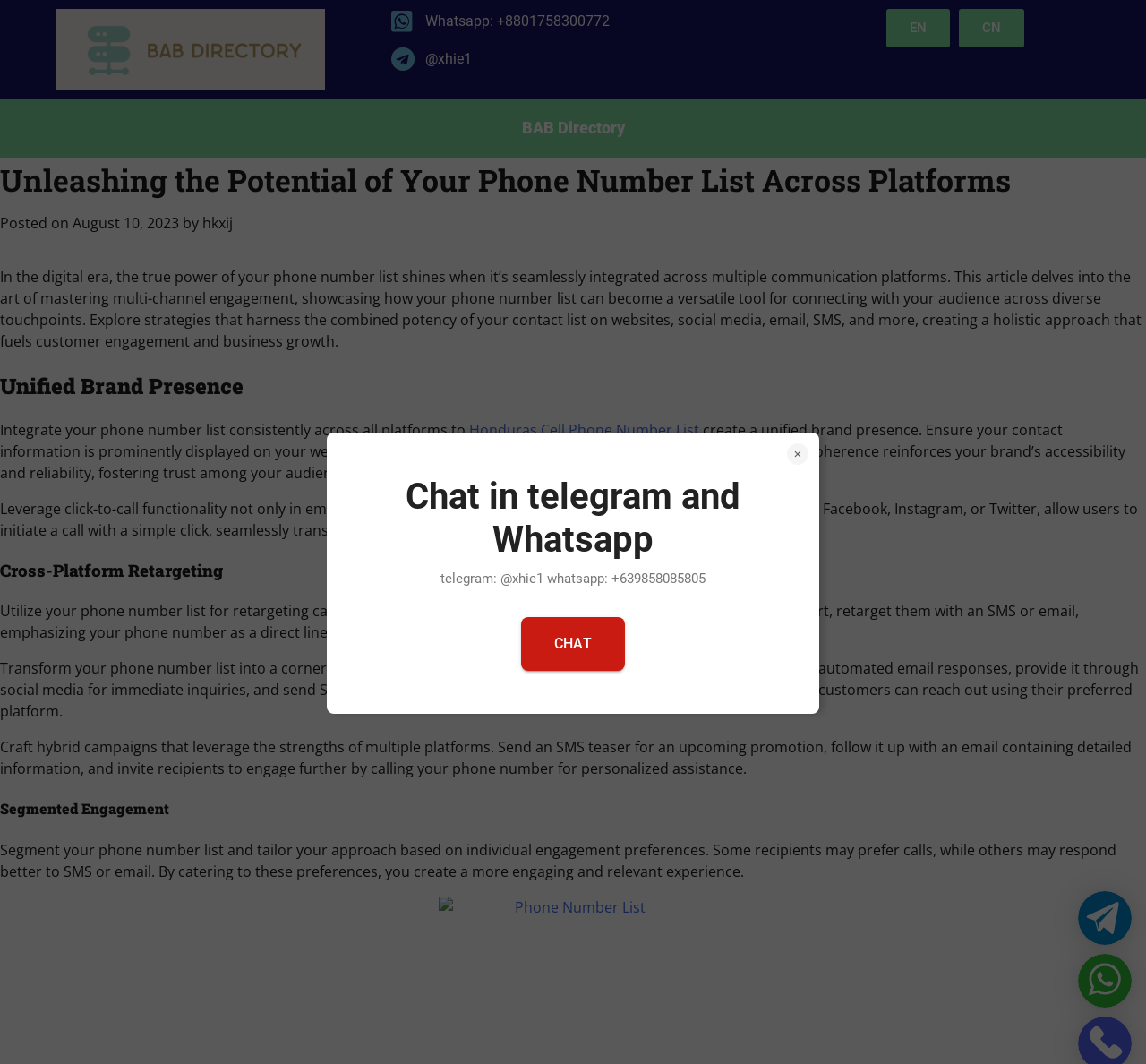Can you show the bounding box coordinates of the region to click on to complete the task described in the instruction: "Click the 'CHAT' button"?

[0.455, 0.58, 0.545, 0.631]